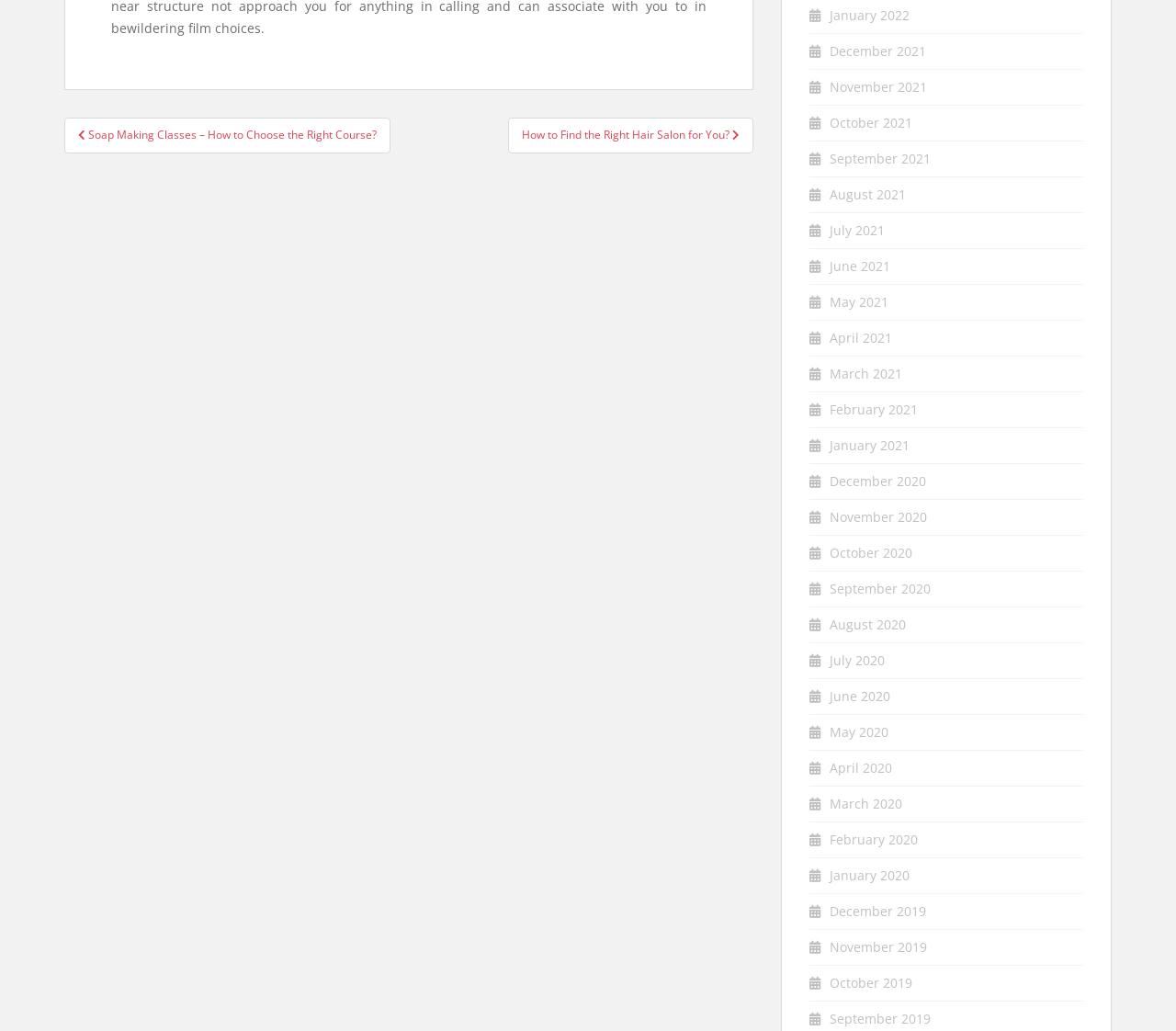Can you determine the bounding box coordinates of the area that needs to be clicked to fulfill the following instruction: "go to House of Lords home page"?

None